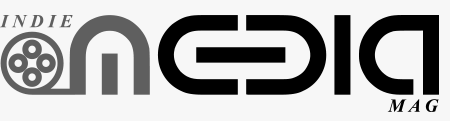Generate a comprehensive caption that describes the image.

The image features the logo of "Indie Media Mag," a media outlet that likely focuses on independent stories and content. The design includes a stylized representation of film reels, symbolizing the media and entertainment industry. The word "INDIE" is presented in a light grey font, followed by a bold "MEDIA" that stands out prominently in black, signifying the platform's focus on independent media. The "MAG" component is also emphasized in a contrasting dark font to highlight the magazine aspect of the brand. This logo captures the essence of creativity and independent storytelling, making it visually appealing and representative of its mission.